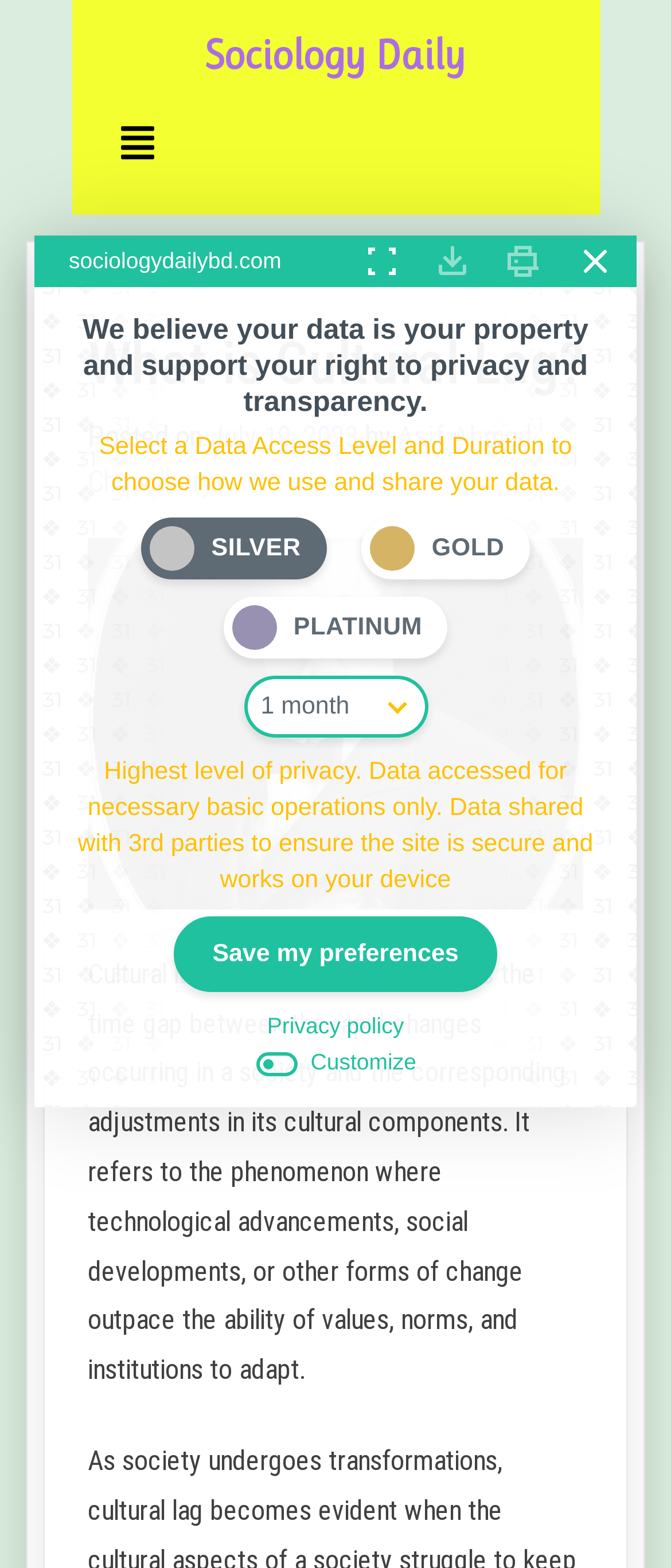Who is the author of the article?
Please give a detailed and elaborate answer to the question.

The question can be answered by looking at the link element with the text 'Asif Ahmed Chowdhury' which is located below the heading 'What is Cultural Lag?'.